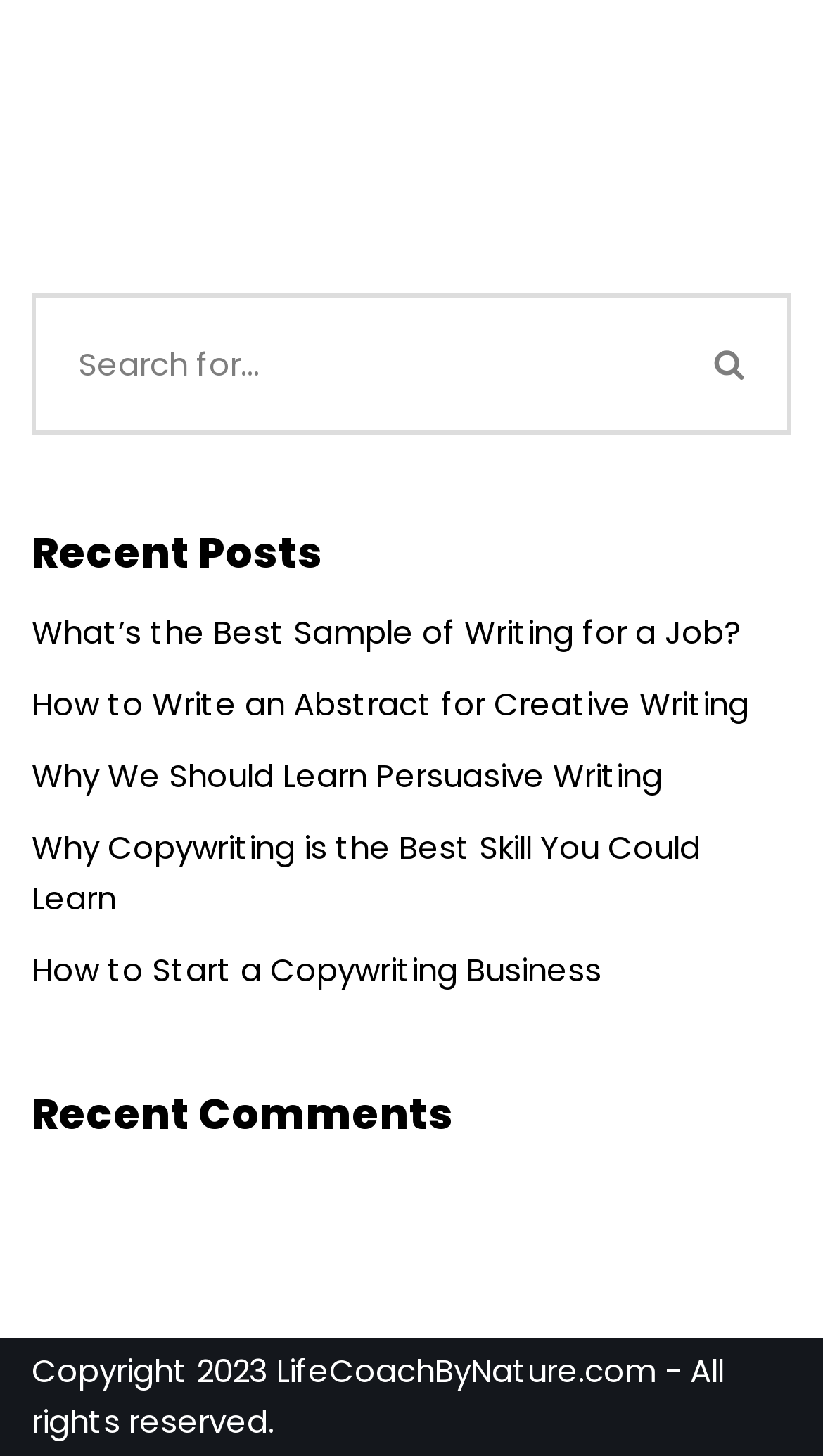Identify the bounding box coordinates for the element you need to click to achieve the following task: "check the recent comments". Provide the bounding box coordinates as four float numbers between 0 and 1, in the form [left, top, right, bottom].

[0.038, 0.745, 0.551, 0.786]